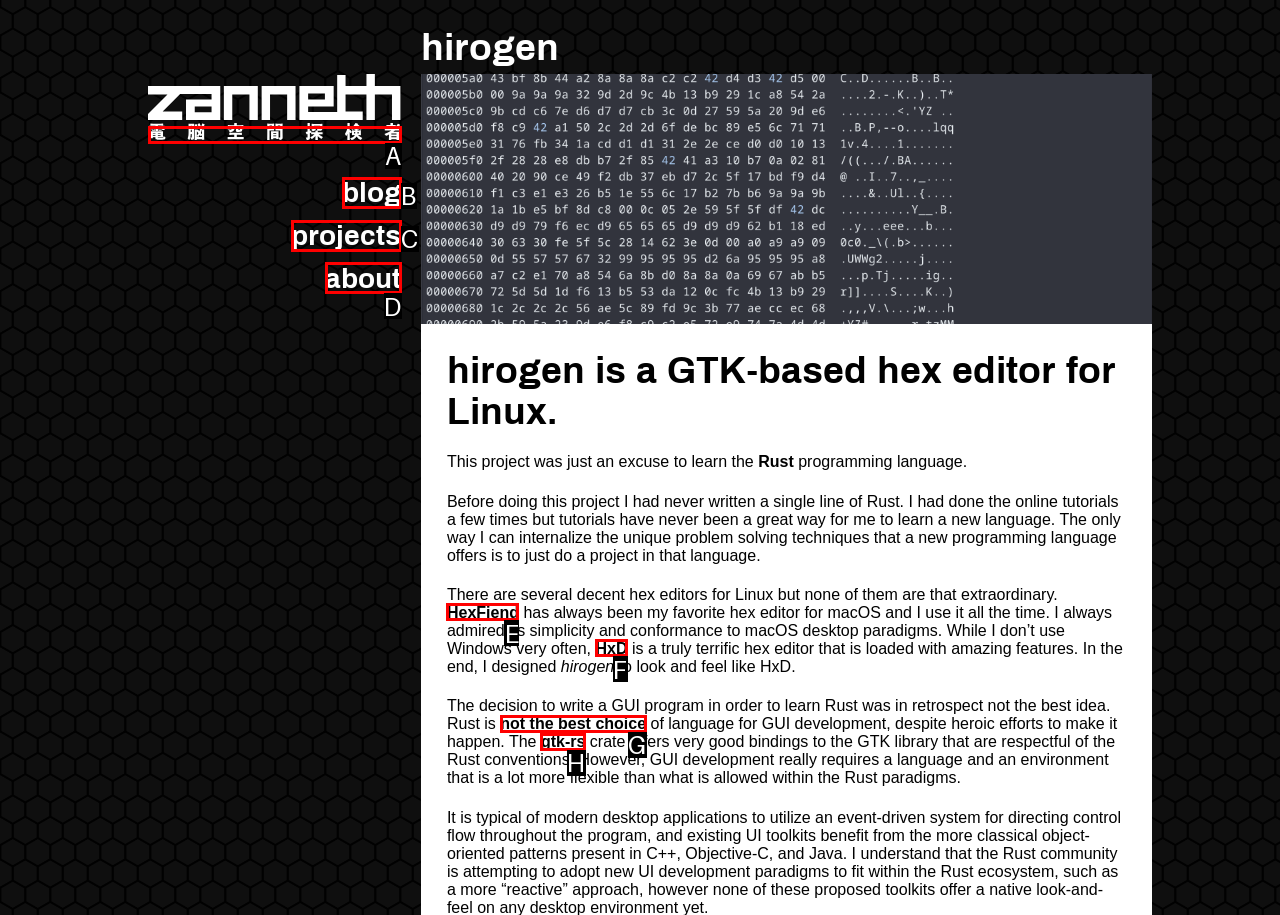From the given choices, determine which HTML element aligns with the description: HexFiend Respond with the letter of the appropriate option.

E